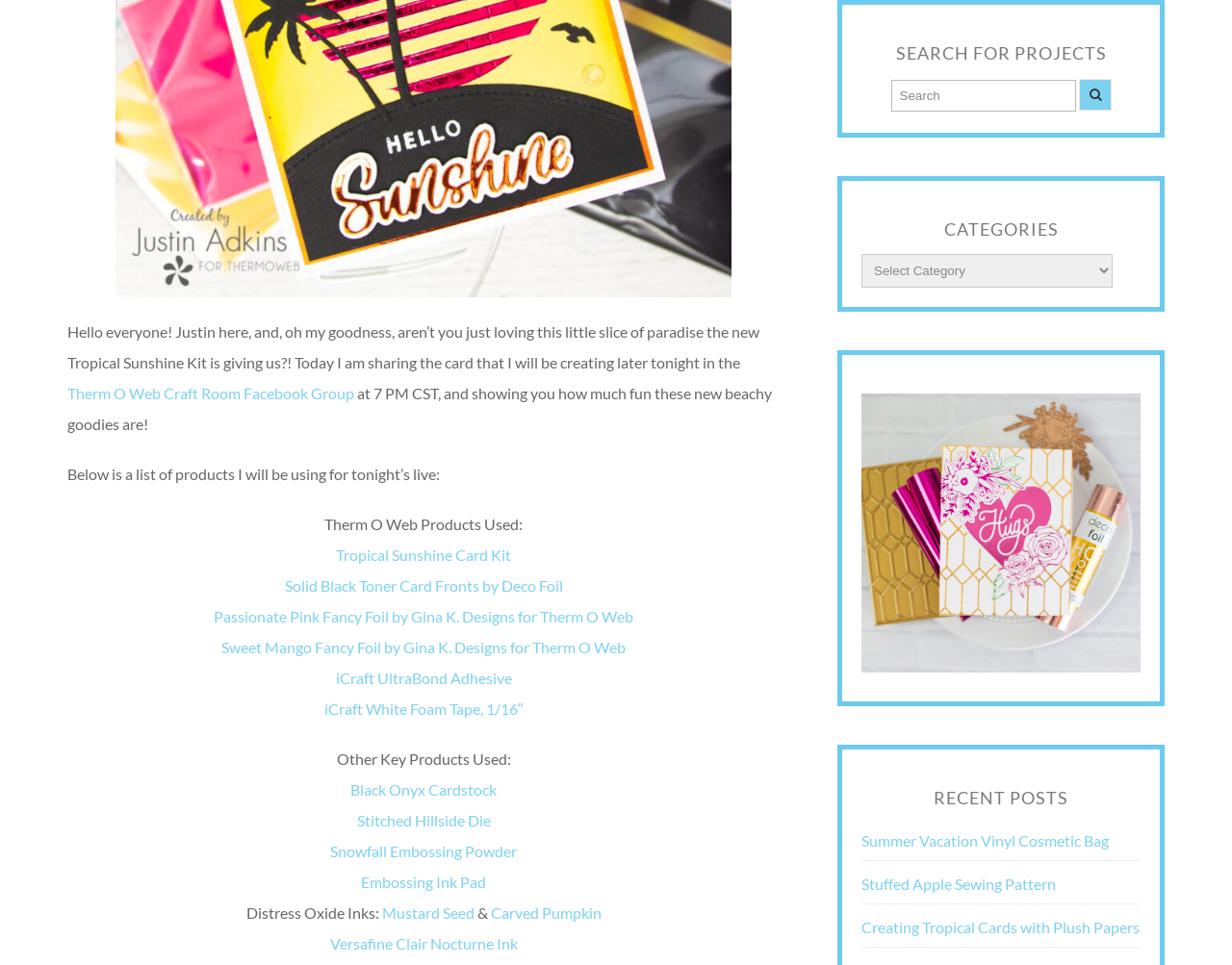Determine the bounding box coordinates of the region to click in order to accomplish the following instruction: "Select a category from the dropdown menu". Provide the coordinates as four float numbers between 0 and 1, specifically [left, top, right, bottom].

[0.699, 0.263, 0.903, 0.298]